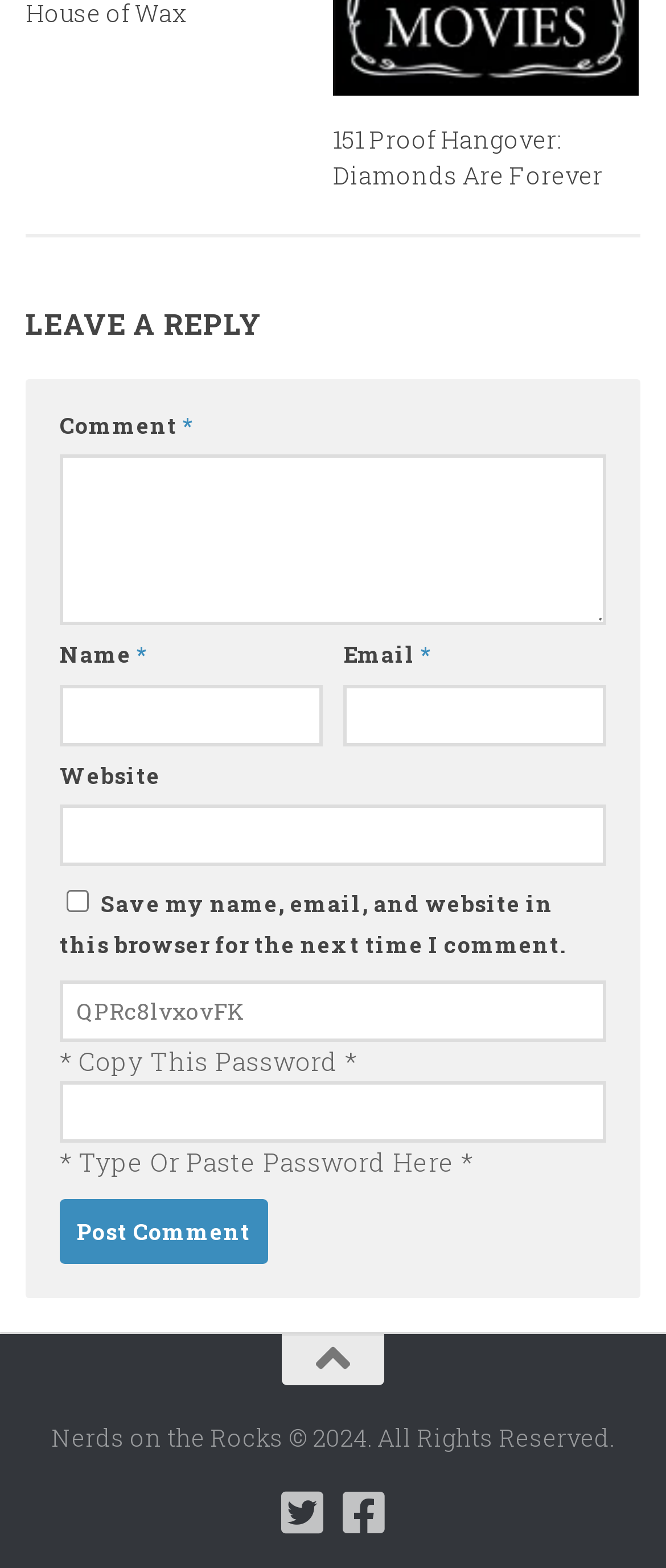Given the element description: "parent_node: Comment * name="comment"", predict the bounding box coordinates of the UI element it refers to, using four float numbers between 0 and 1, i.e., [left, top, right, bottom].

[0.09, 0.29, 0.91, 0.399]